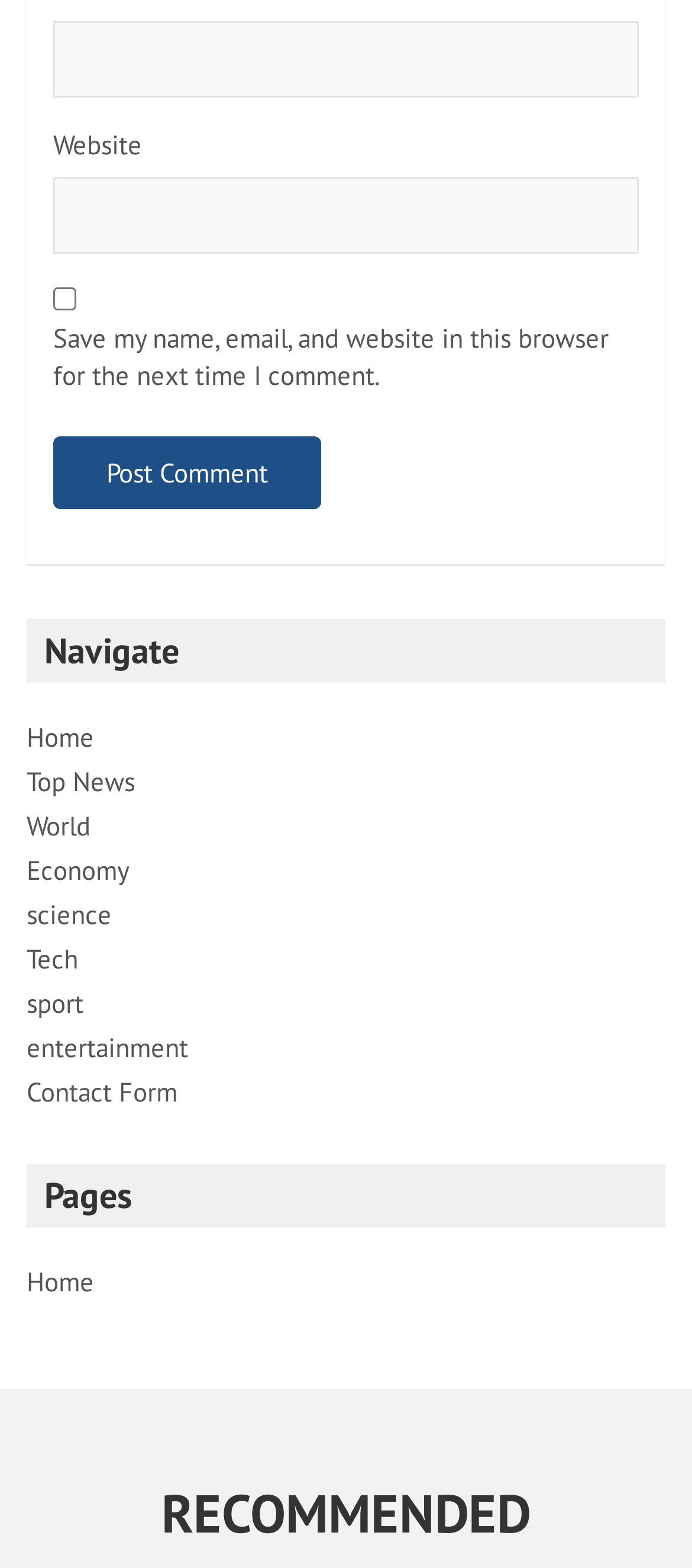Identify the bounding box coordinates of the specific part of the webpage to click to complete this instruction: "Go to the home page".

[0.038, 0.46, 0.136, 0.481]